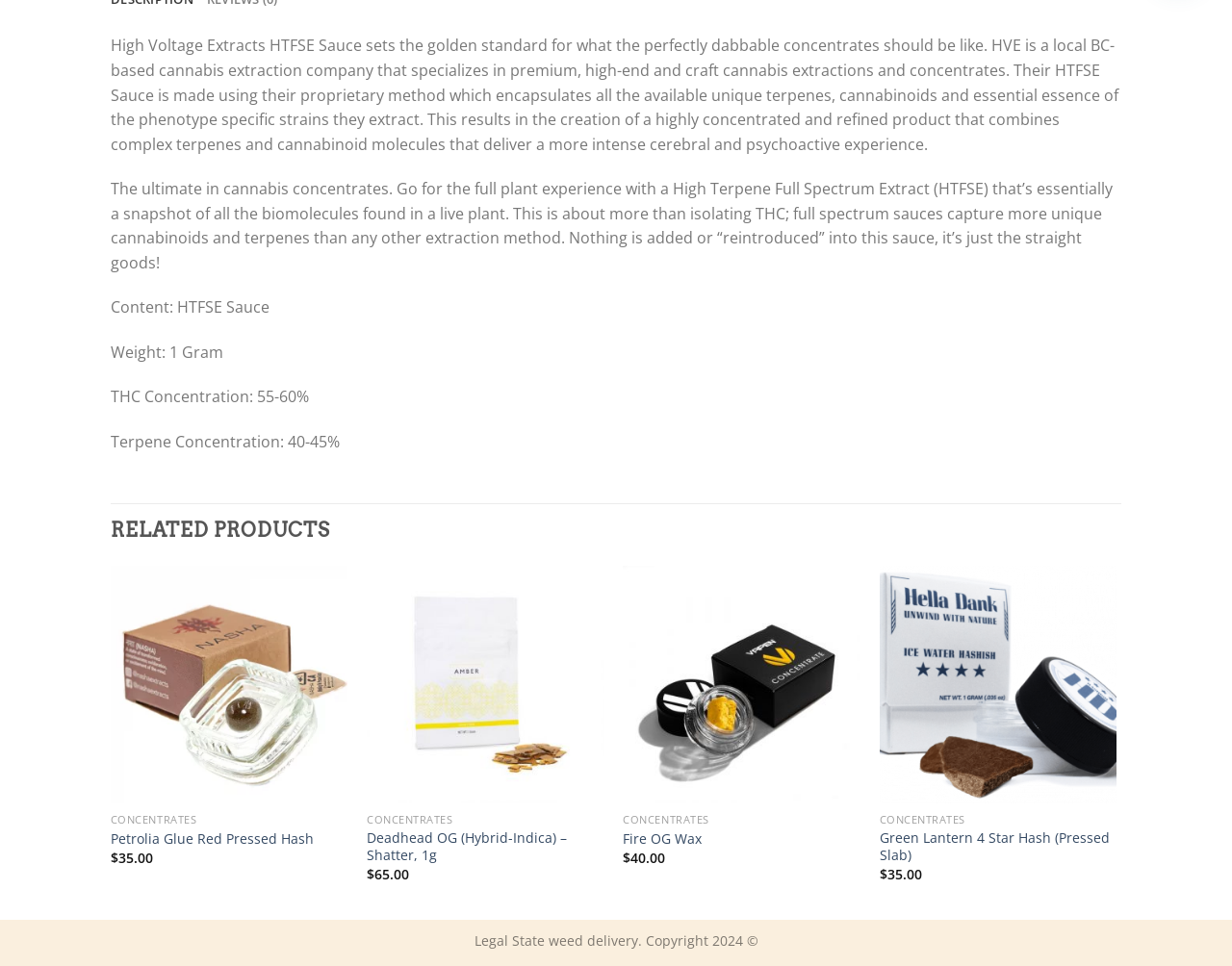Can you find the bounding box coordinates for the element to click on to achieve the instruction: "View Fire OG Wax product"?

[0.506, 0.586, 0.698, 0.831]